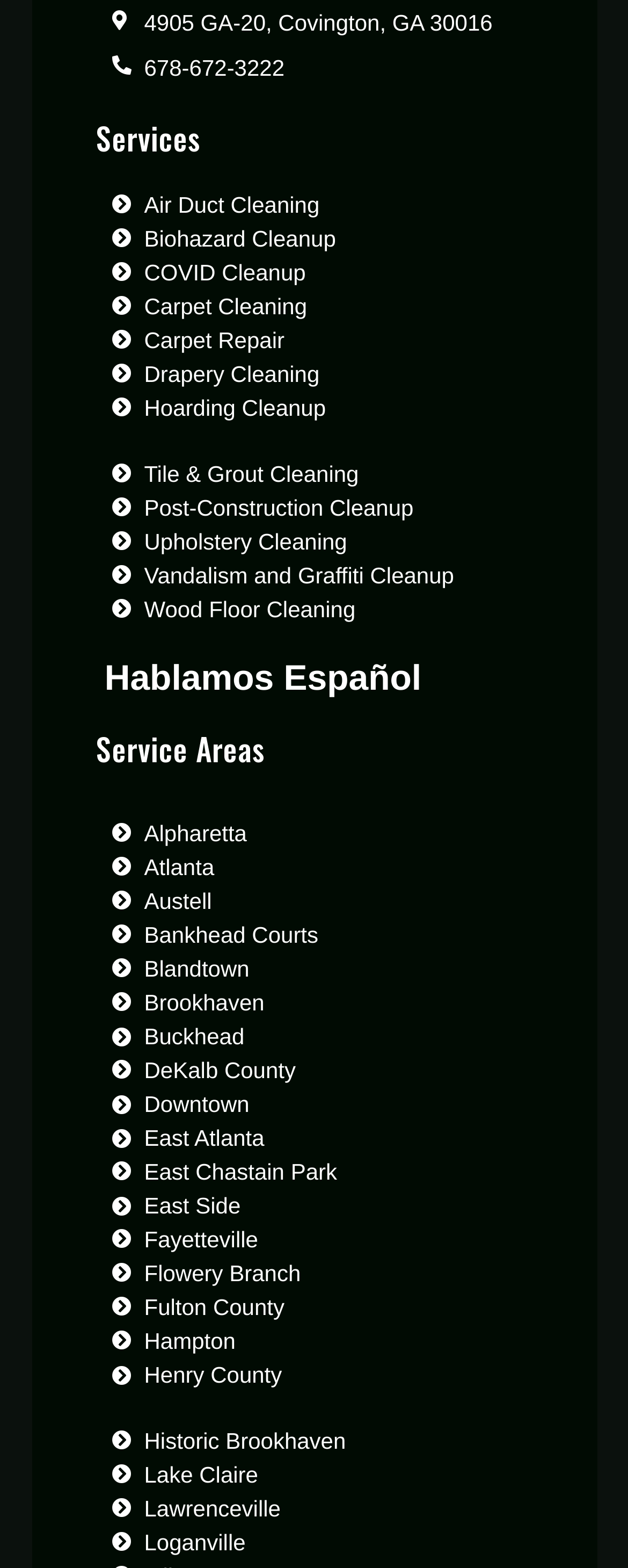Please specify the coordinates of the bounding box for the element that should be clicked to carry out this instruction: "Contact using phone number". The coordinates must be four float numbers between 0 and 1, formatted as [left, top, right, bottom].

[0.178, 0.032, 0.822, 0.054]